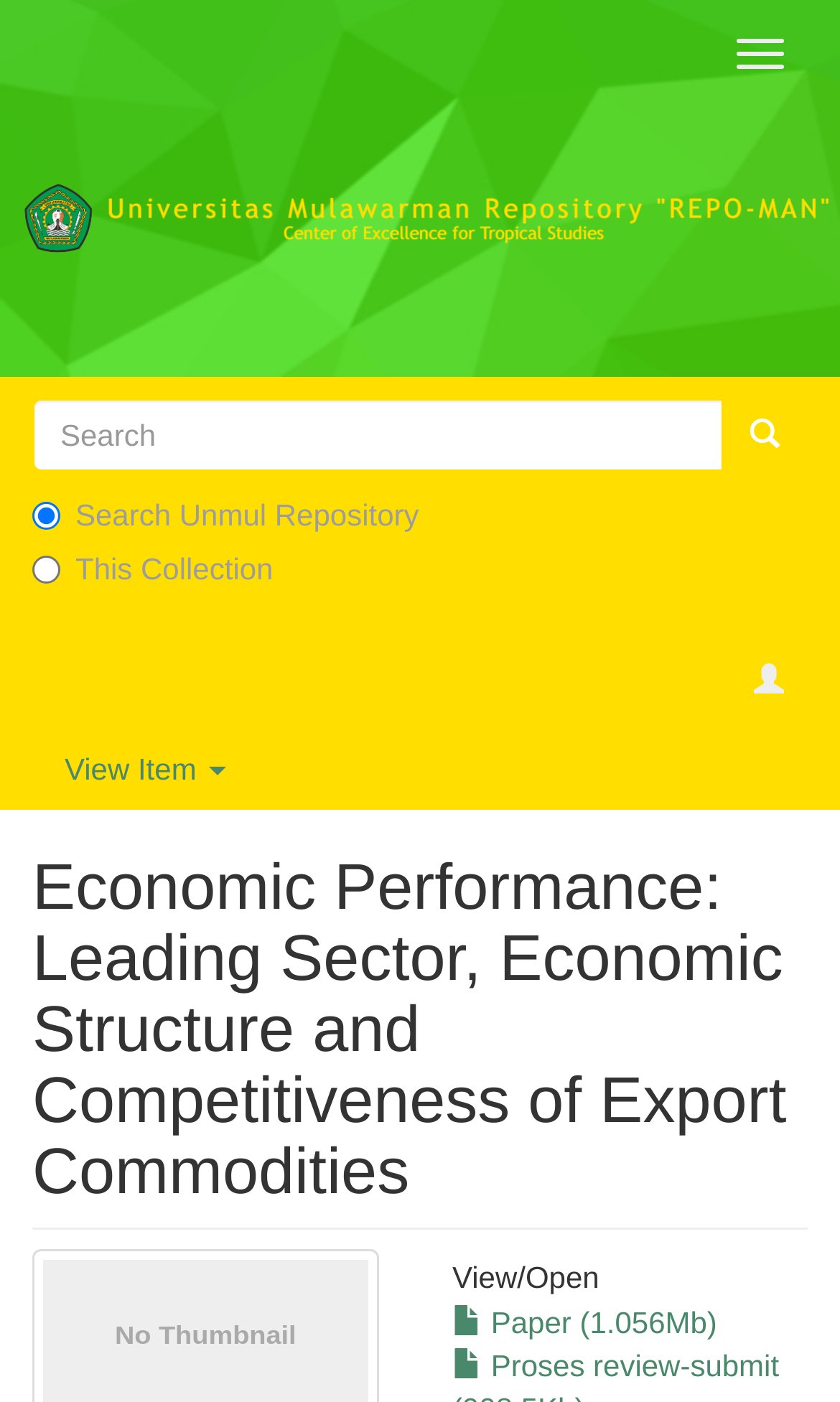Identify the bounding box of the HTML element described as: "parent_node: Search Unmul Repository name="scope"".

[0.038, 0.358, 0.072, 0.378]